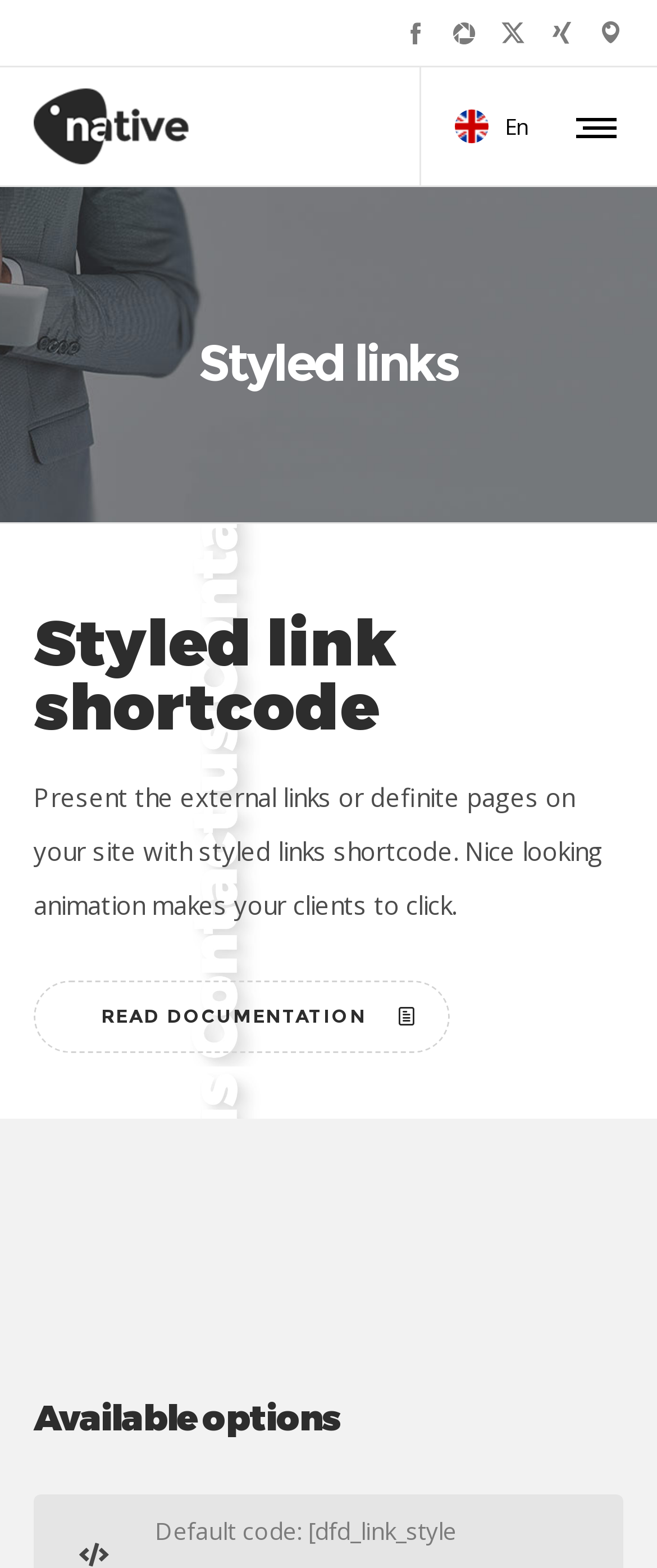Answer the question using only one word or a concise phrase: How many sections are there below the main heading?

2